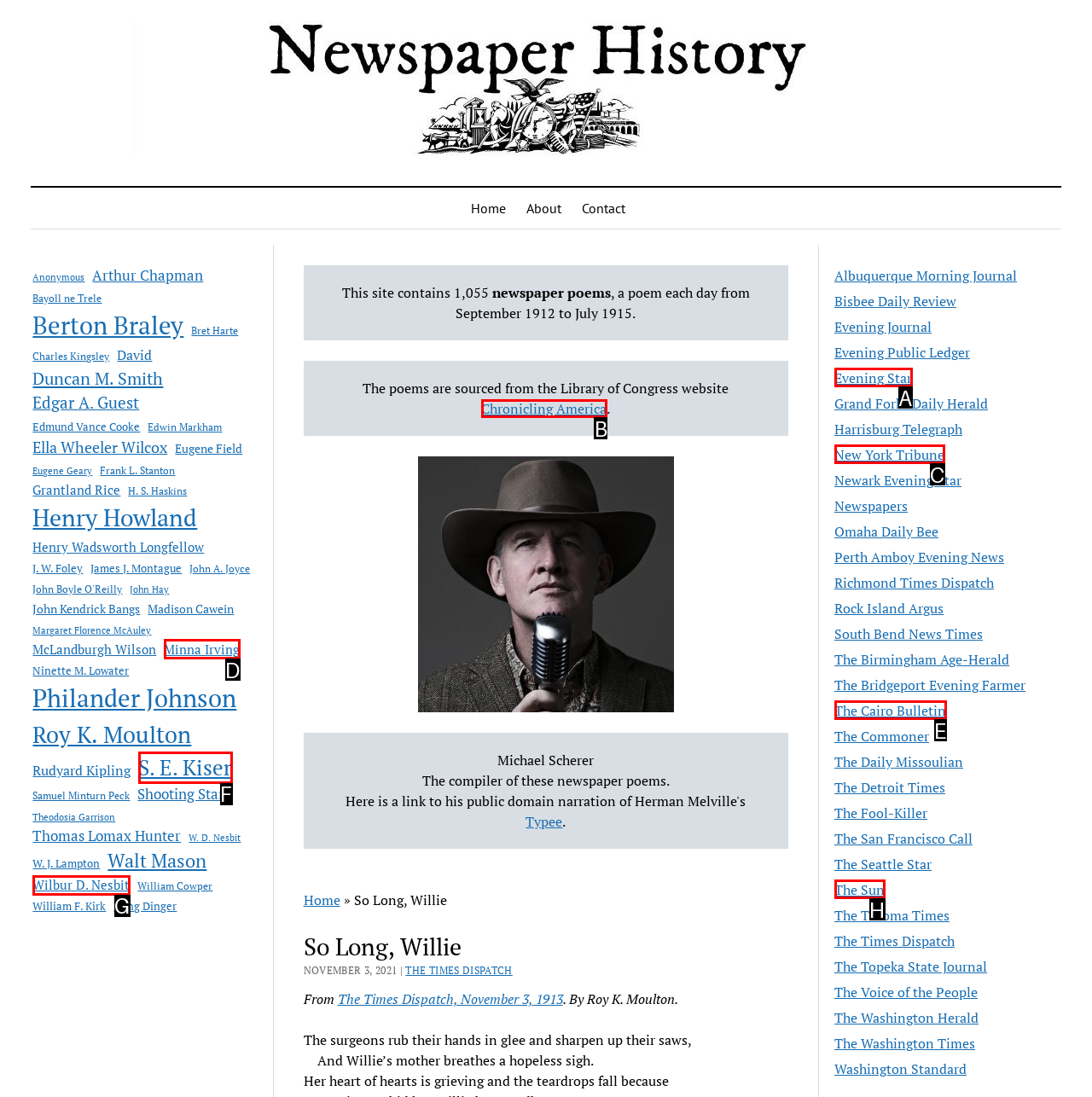Choose the HTML element that needs to be clicked for the given task: Visit the 'Chronicling America' website Respond by giving the letter of the chosen option.

B